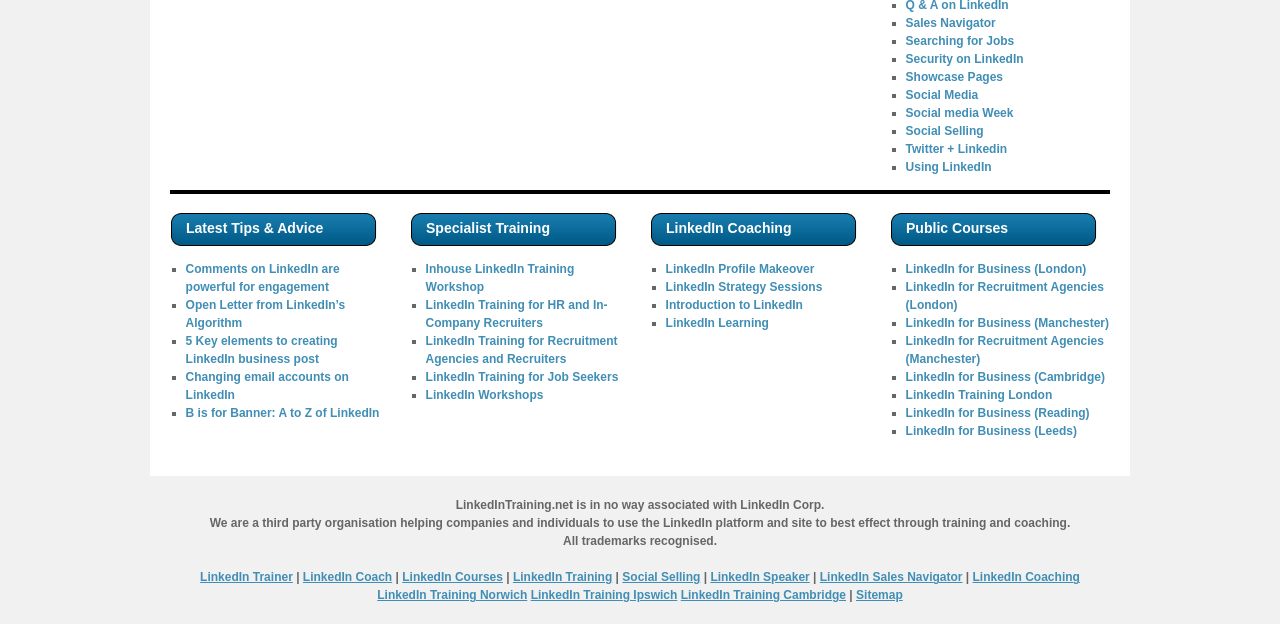Using the description "Selsøya", locate and provide the bounding box of the UI element.

None